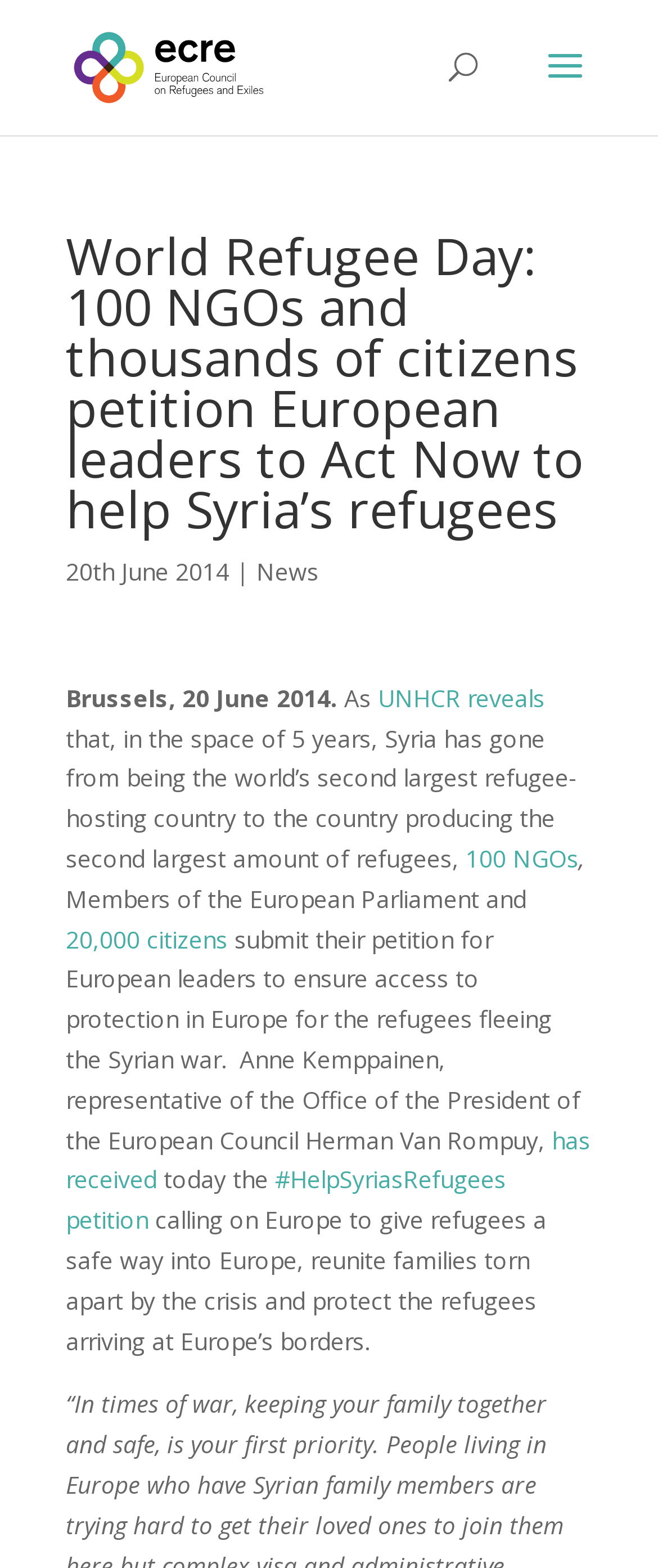What is the name of the organization mentioned in the webpage?
Look at the image and respond with a one-word or short-phrase answer.

European Council on Refugees and Exiles